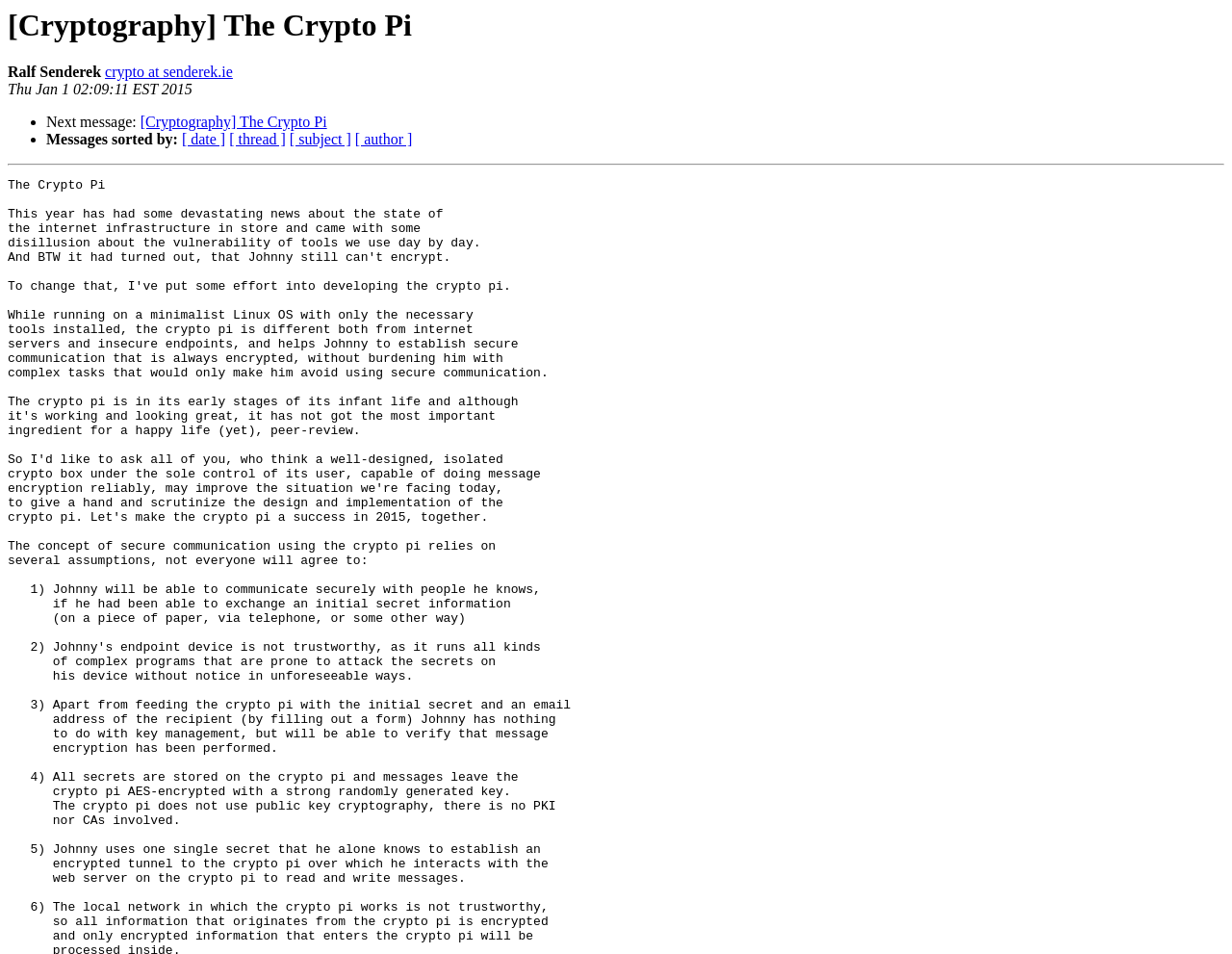Based on the image, please elaborate on the answer to the following question:
What is the author's email address?

I found the author's email address by looking at the link element with the text 'crypto at senderek.ie' which is located below the author's name 'Ralf Senderek'.